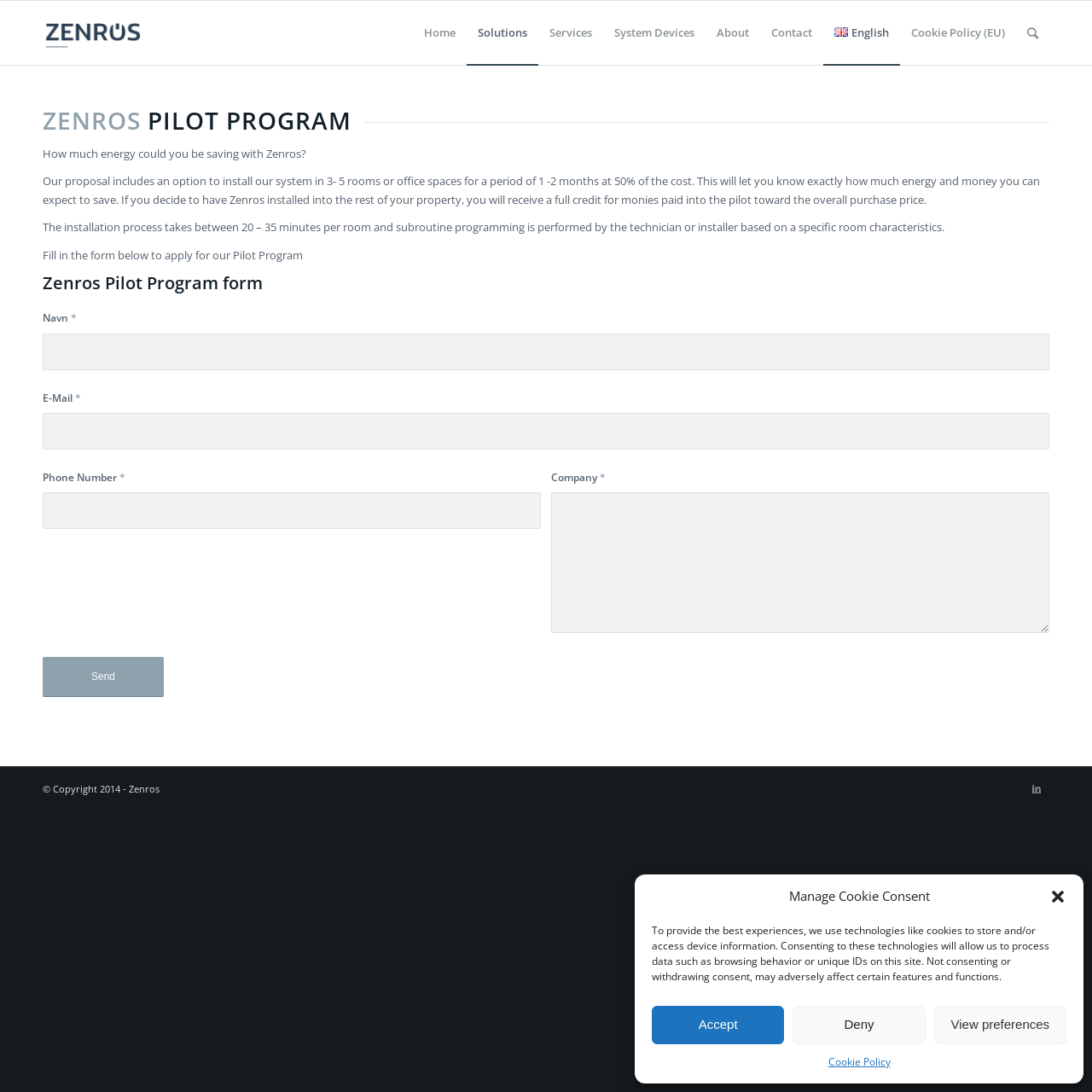Find the bounding box coordinates of the clickable area that will achieve the following instruction: "Click on Contact Us".

None